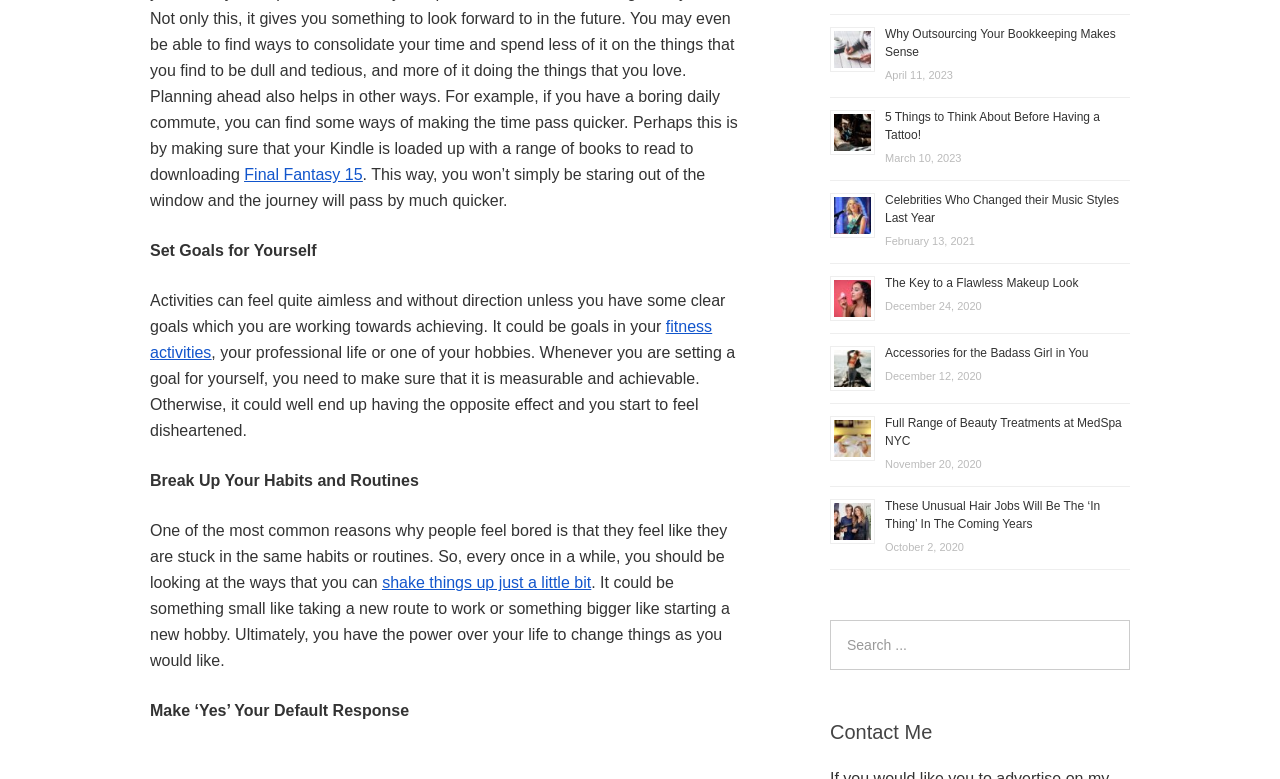How can one make their journey pass by much quicker?
Answer with a single word or phrase, using the screenshot for reference.

Set goals for yourself